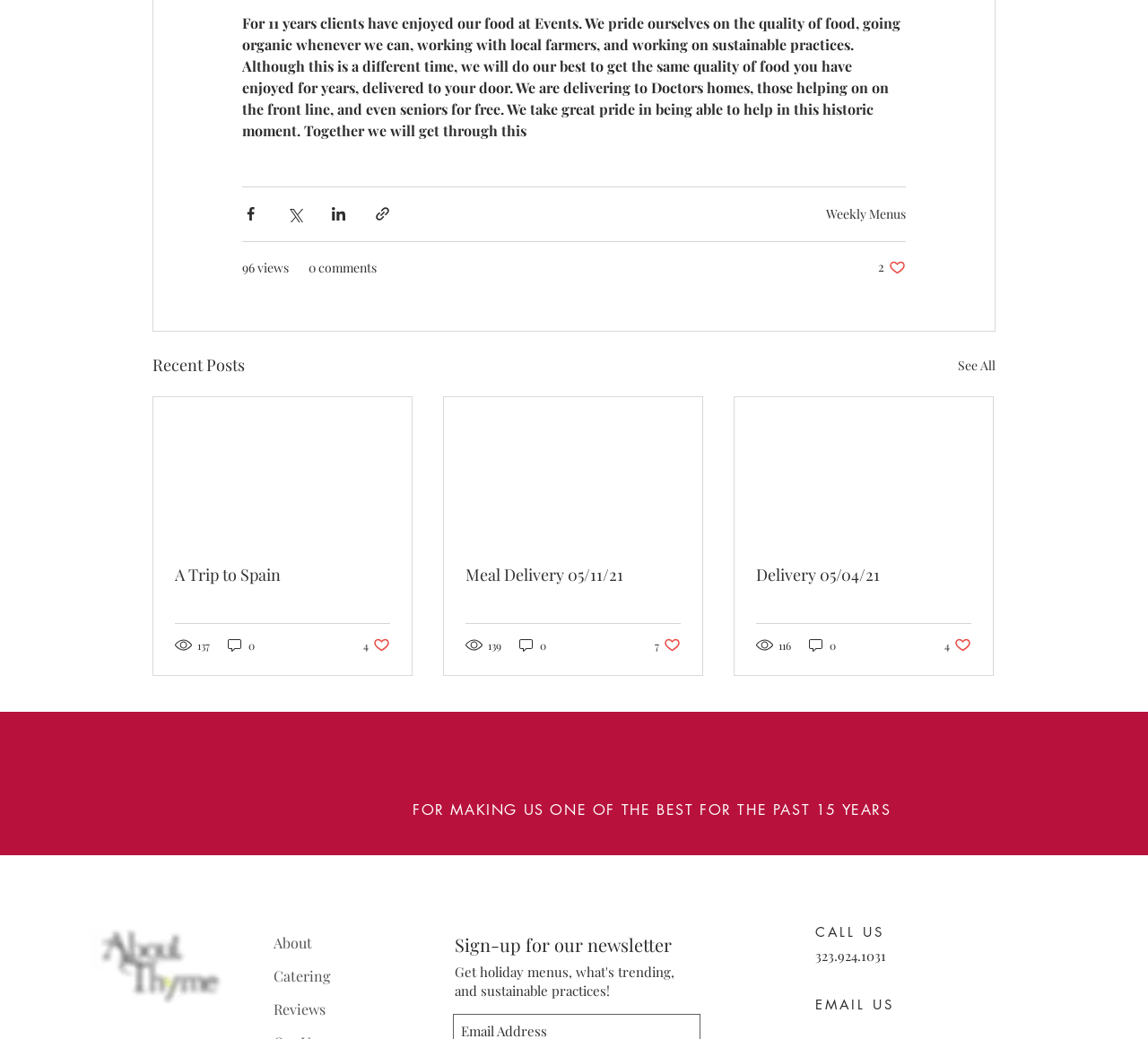Respond with a single word or phrase to the following question:
What is the main topic of the webpage?

Food delivery